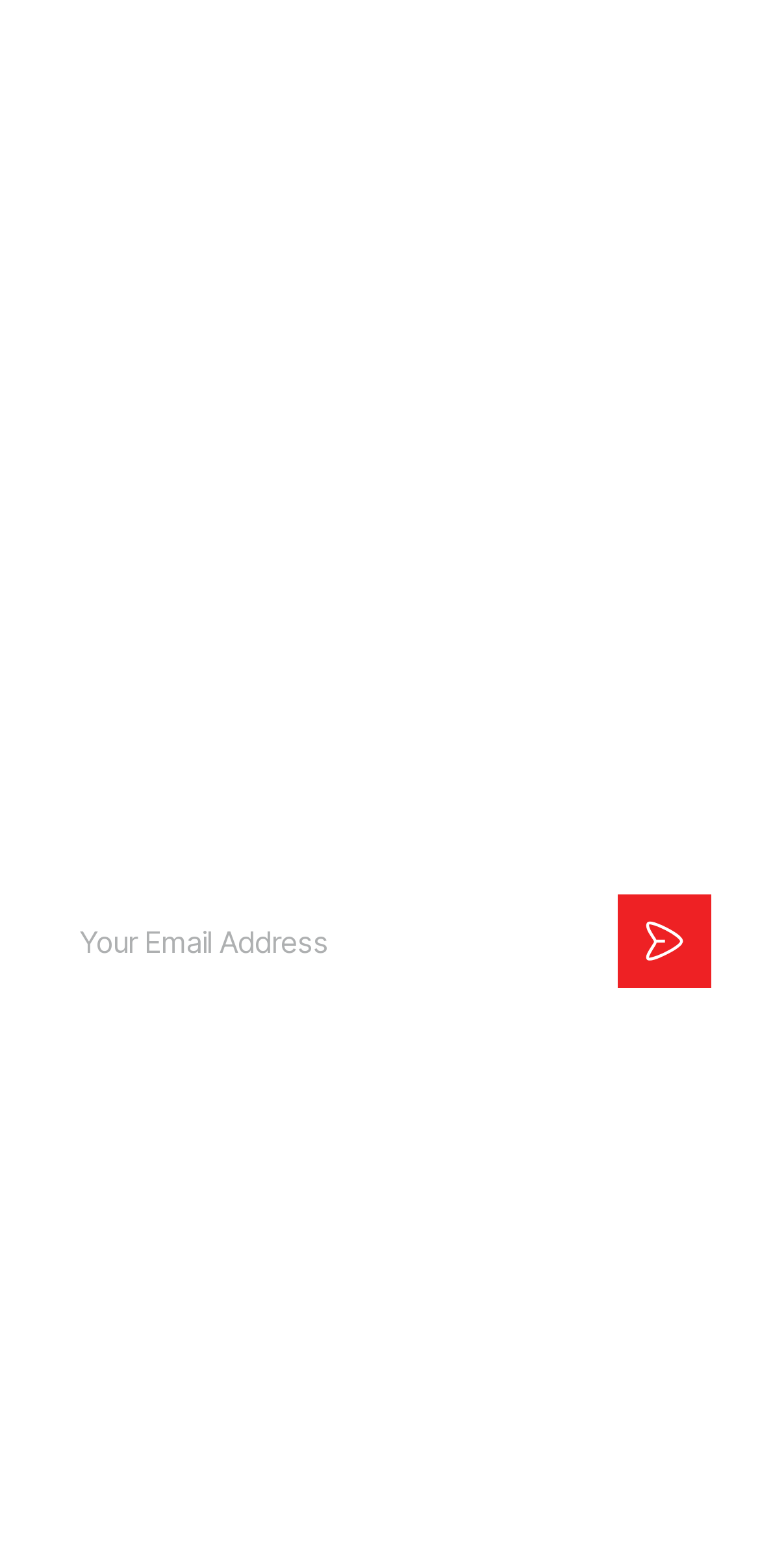Determine the bounding box coordinates of the clickable region to execute the instruction: "Subscribe to the newsletter". The coordinates should be four float numbers between 0 and 1, denoted as [left, top, right, bottom].

[0.814, 0.571, 0.937, 0.63]